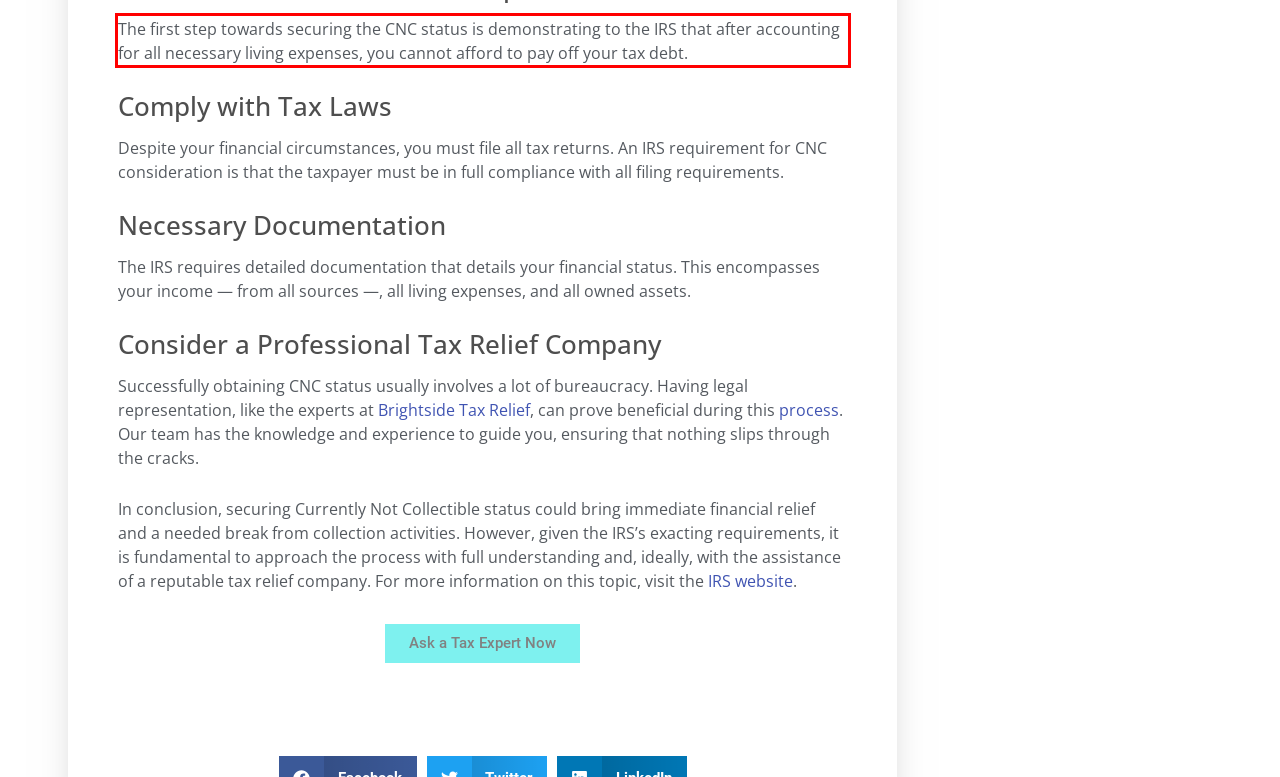You have a screenshot of a webpage with a red bounding box. Identify and extract the text content located inside the red bounding box.

The first step towards securing the CNC status is demonstrating to the IRS that after accounting for all necessary living expenses, you cannot afford to pay off your tax debt.